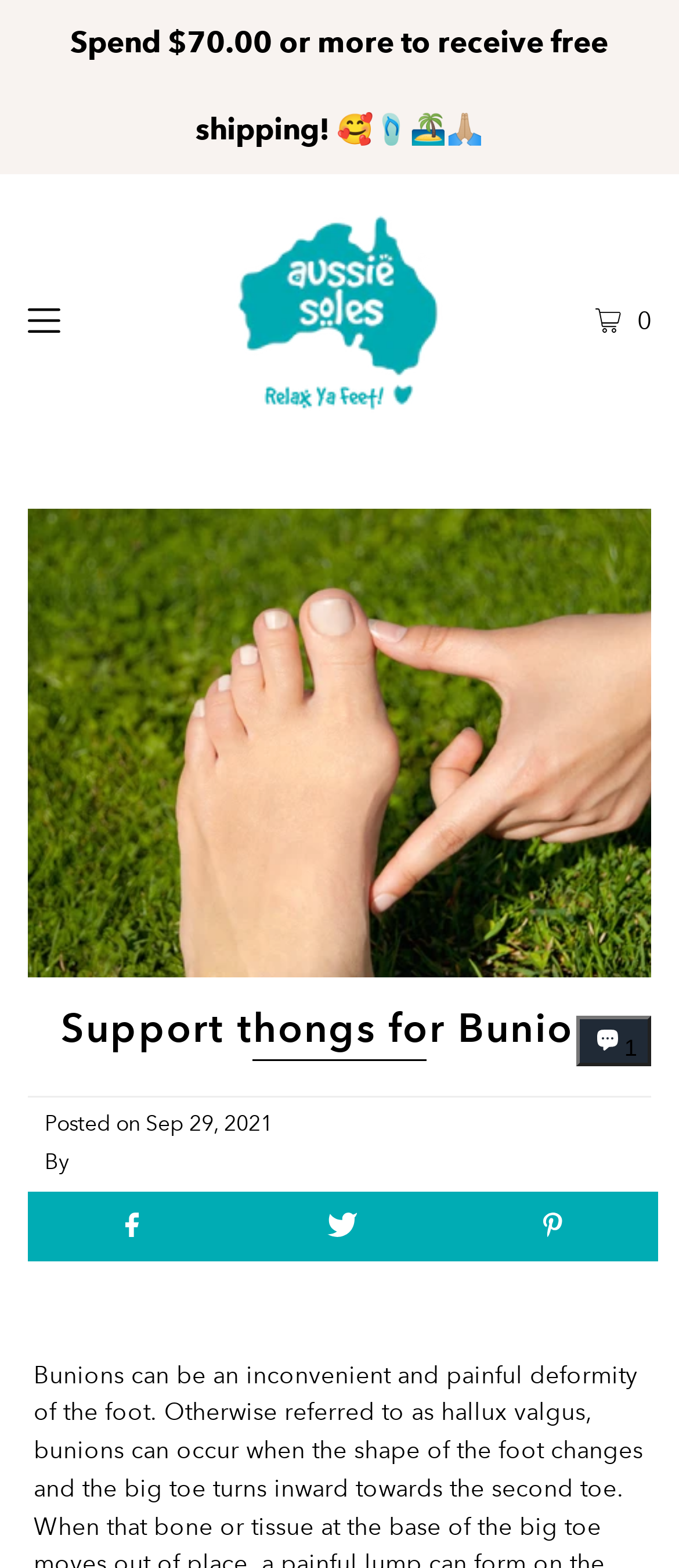What is the date of the posted content?
Refer to the image and provide a one-word or short phrase answer.

Sep 29, 2021